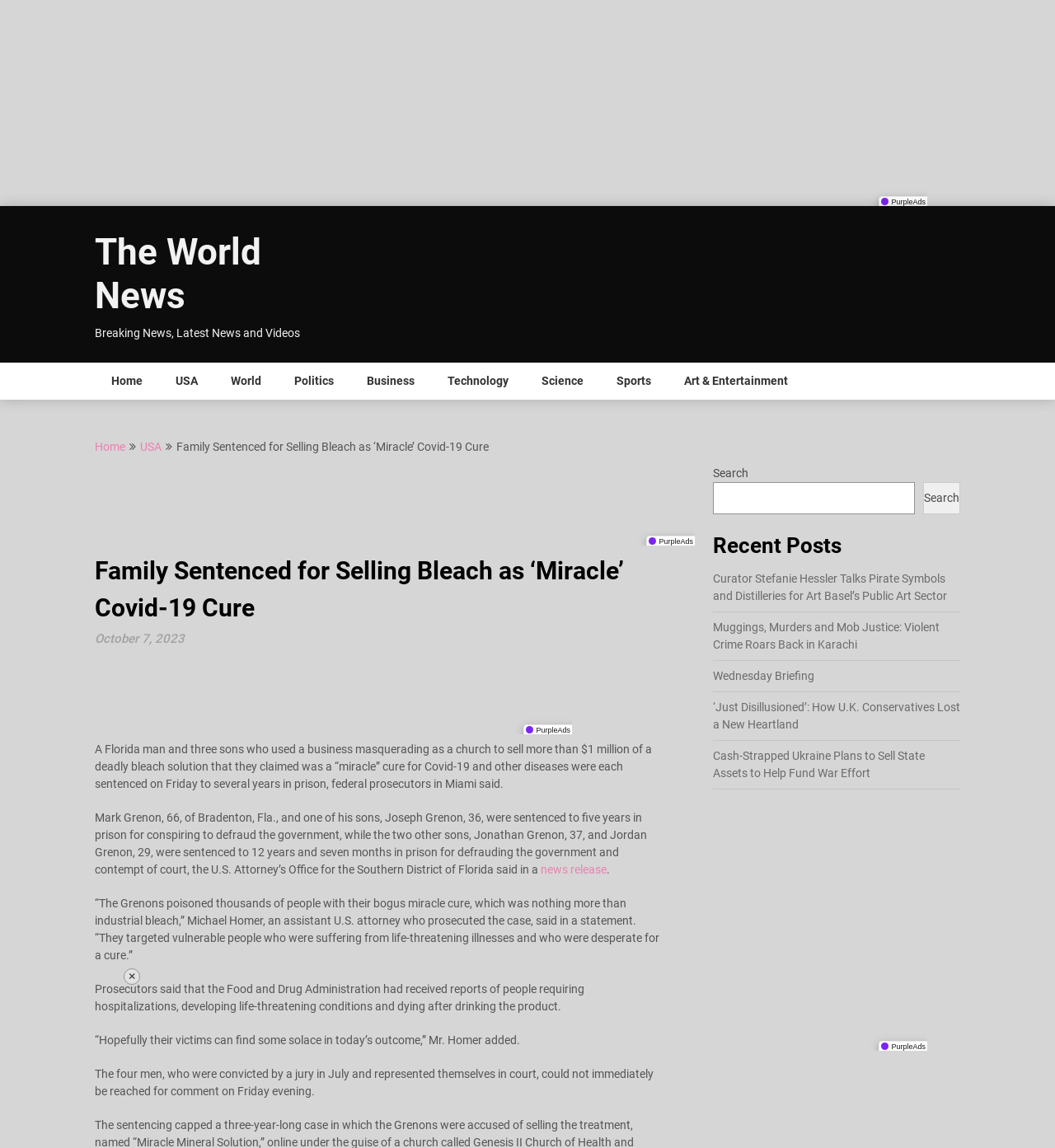Identify the bounding box coordinates of the clickable region required to complete the instruction: "Check the recent posts". The coordinates should be given as four float numbers within the range of 0 and 1, i.e., [left, top, right, bottom].

[0.676, 0.283, 0.91, 0.309]